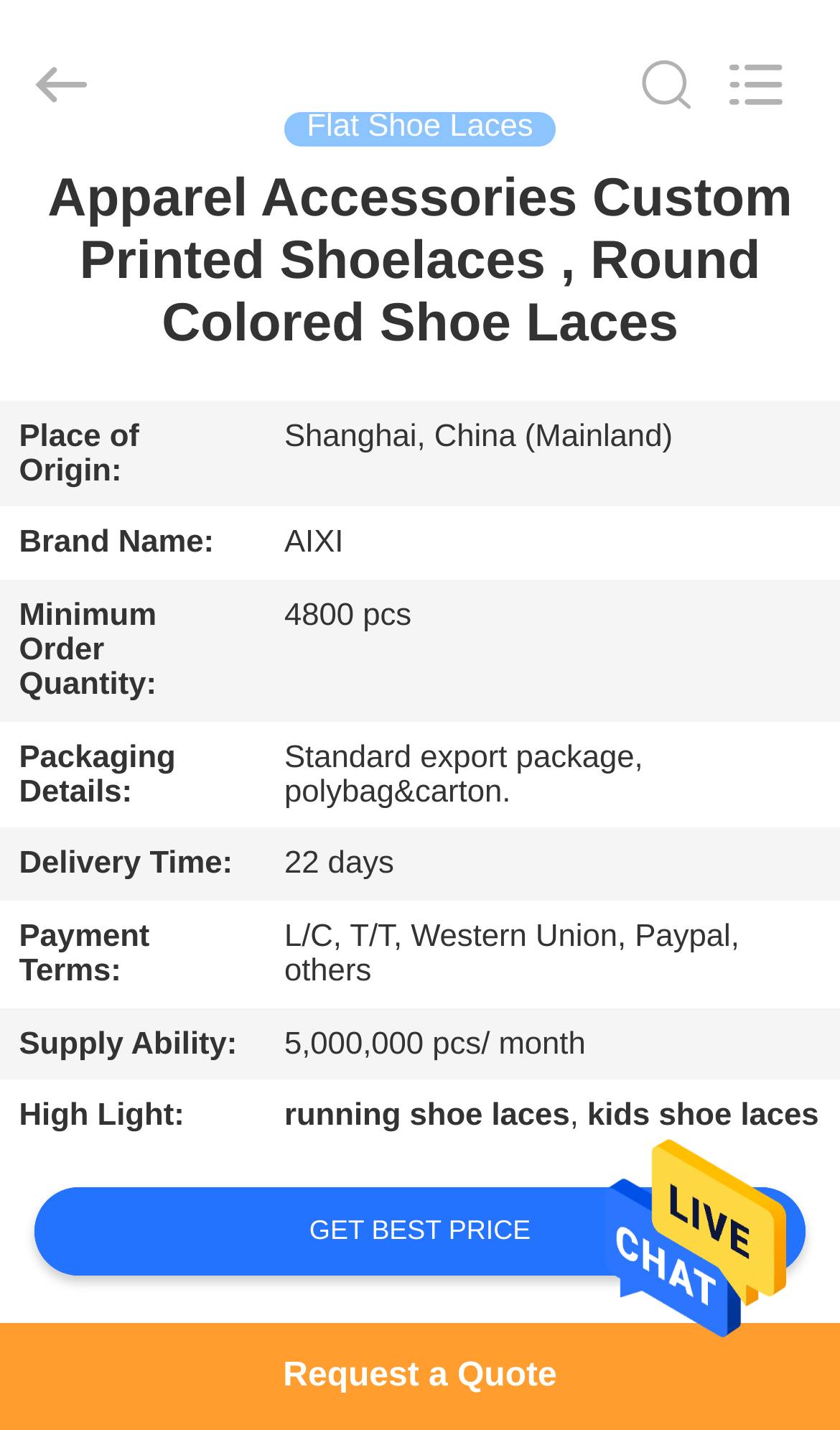Locate the bounding box coordinates of the clickable region to complete the following instruction: "View product details."

[0.365, 0.077, 0.635, 0.101]